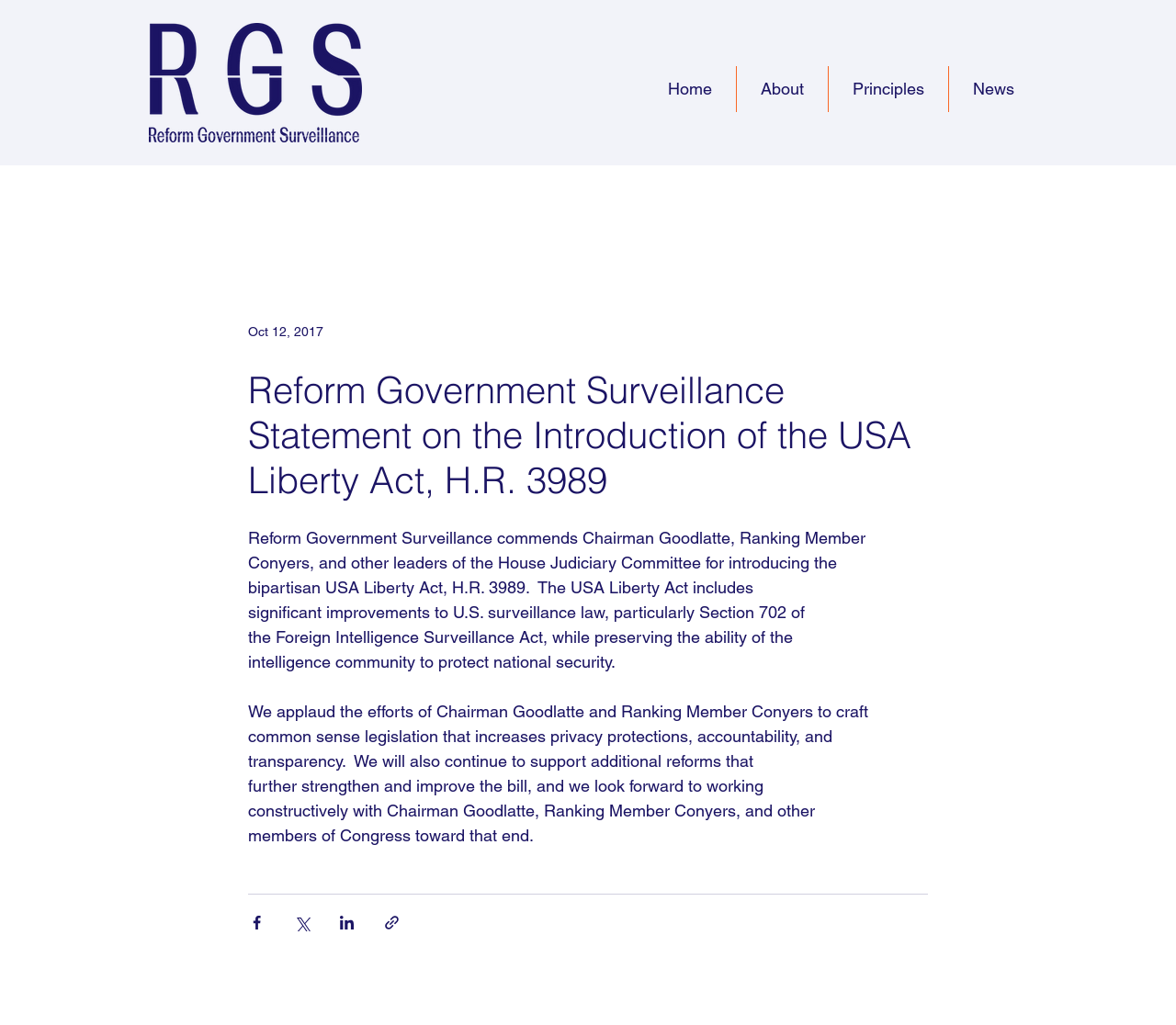Provide a short, one-word or phrase answer to the question below:
What is the navigation menu item after 'Home'?

About